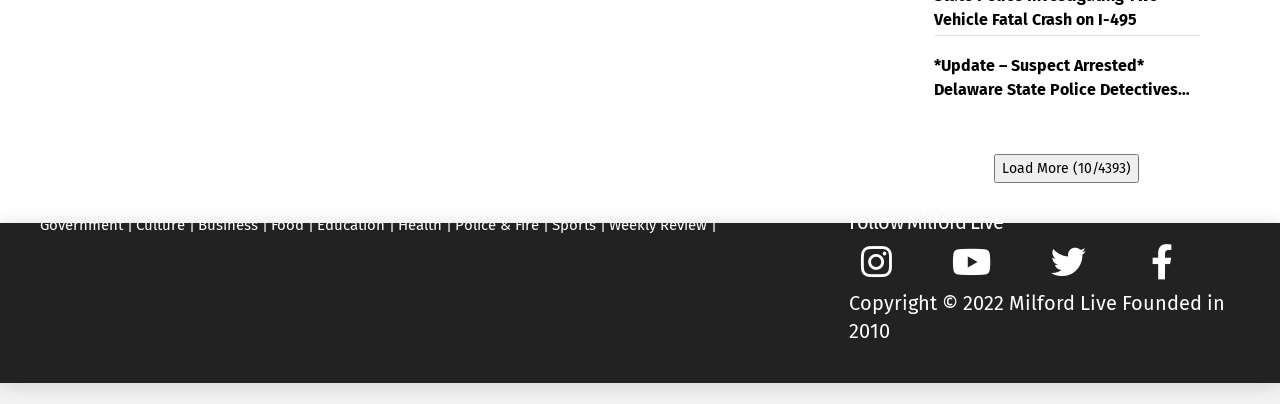Find the bounding box coordinates of the UI element according to this description: "Business".

[0.155, 0.534, 0.202, 0.579]